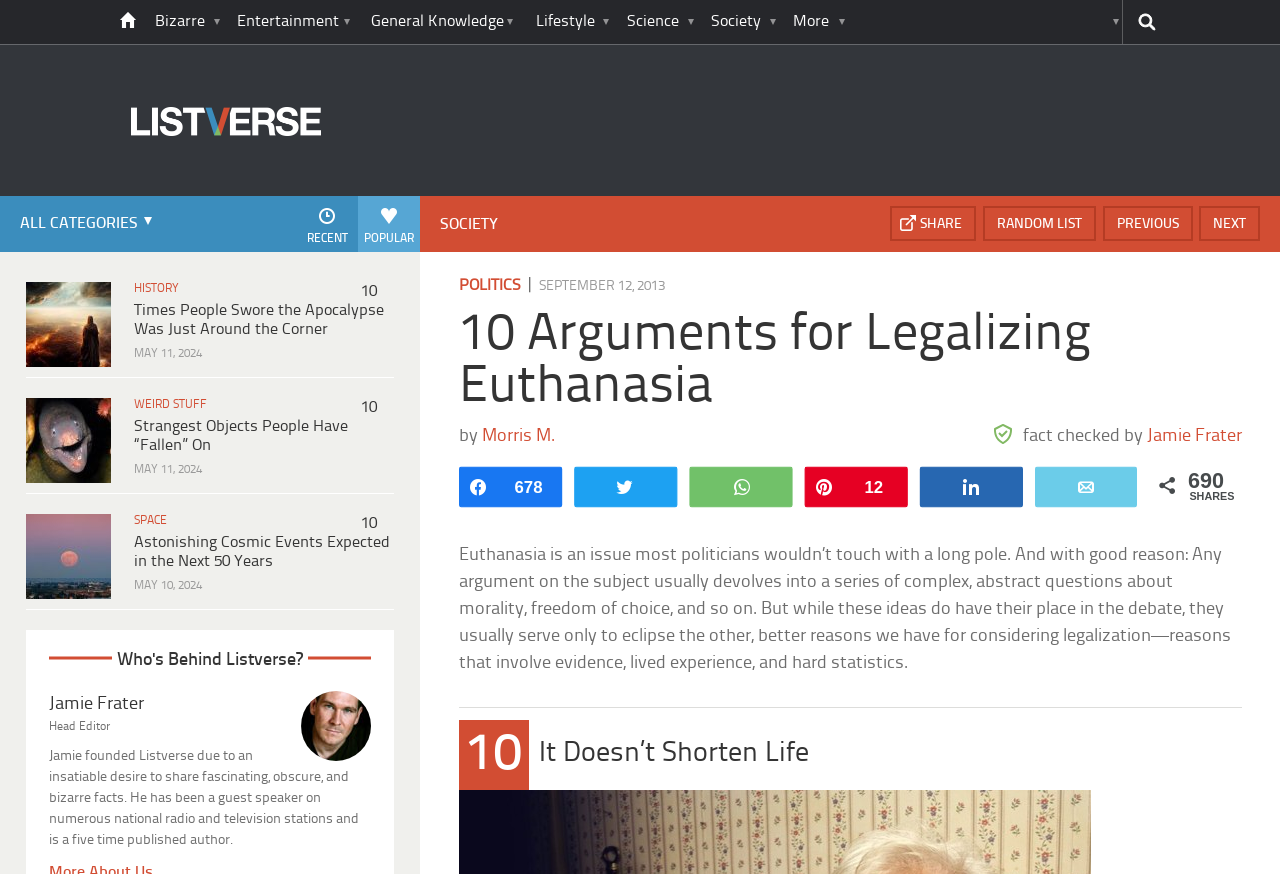Please analyze the image and give a detailed answer to the question:
What is the category of the article '10 Arguments for Legalizing Euthanasia'?

The category of the article can be determined by looking at the top navigation menu, where 'SOCIETY' is listed as one of the categories. Additionally, the word 'SOCIETY' is also displayed below the article title, further confirming the category.